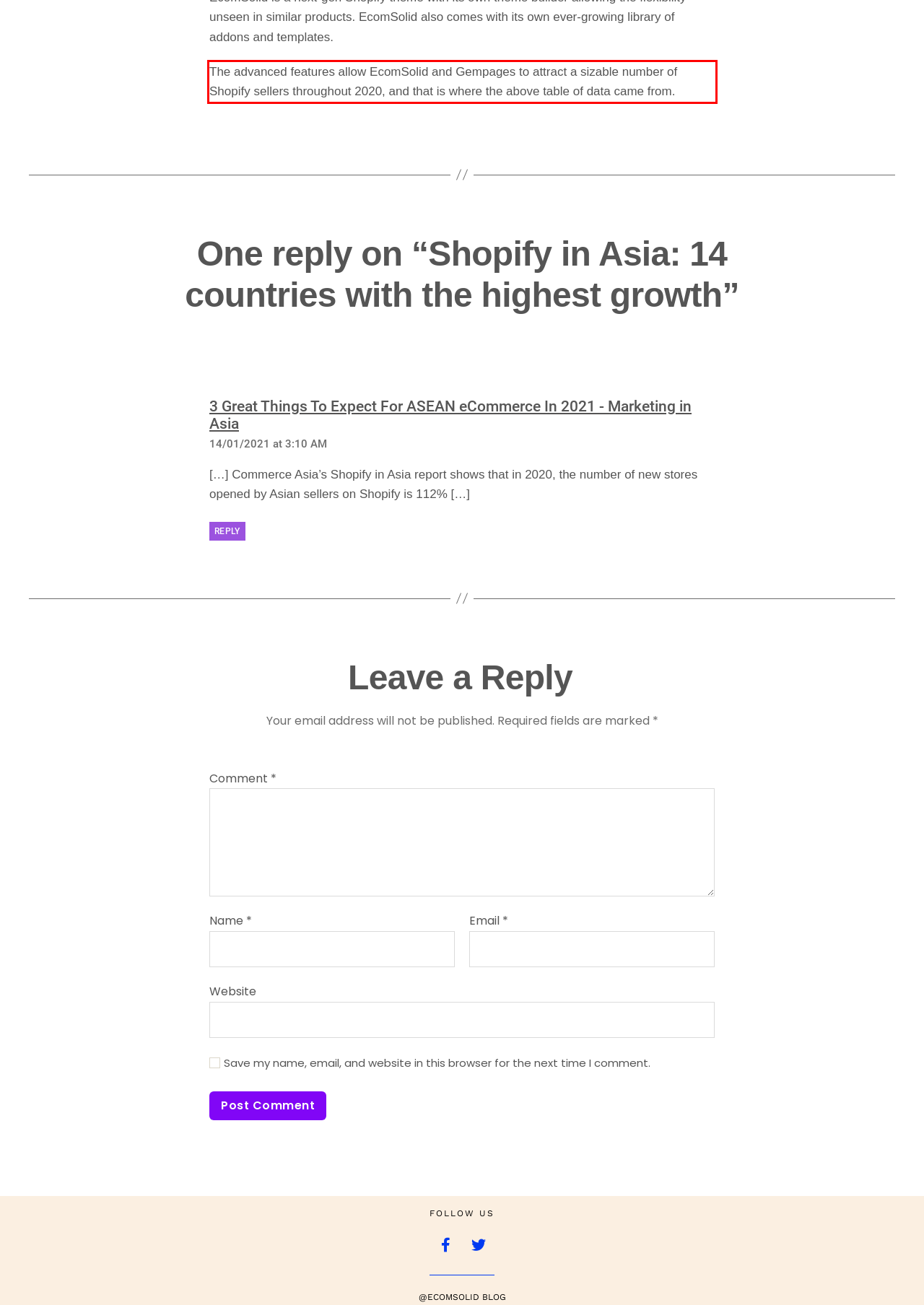Using the provided screenshot of a webpage, recognize and generate the text found within the red rectangle bounding box.

The advanced features allow EcomSolid and Gempages to attract a sizable number of Shopify sellers throughout 2020, and that is where the above table of data came from.